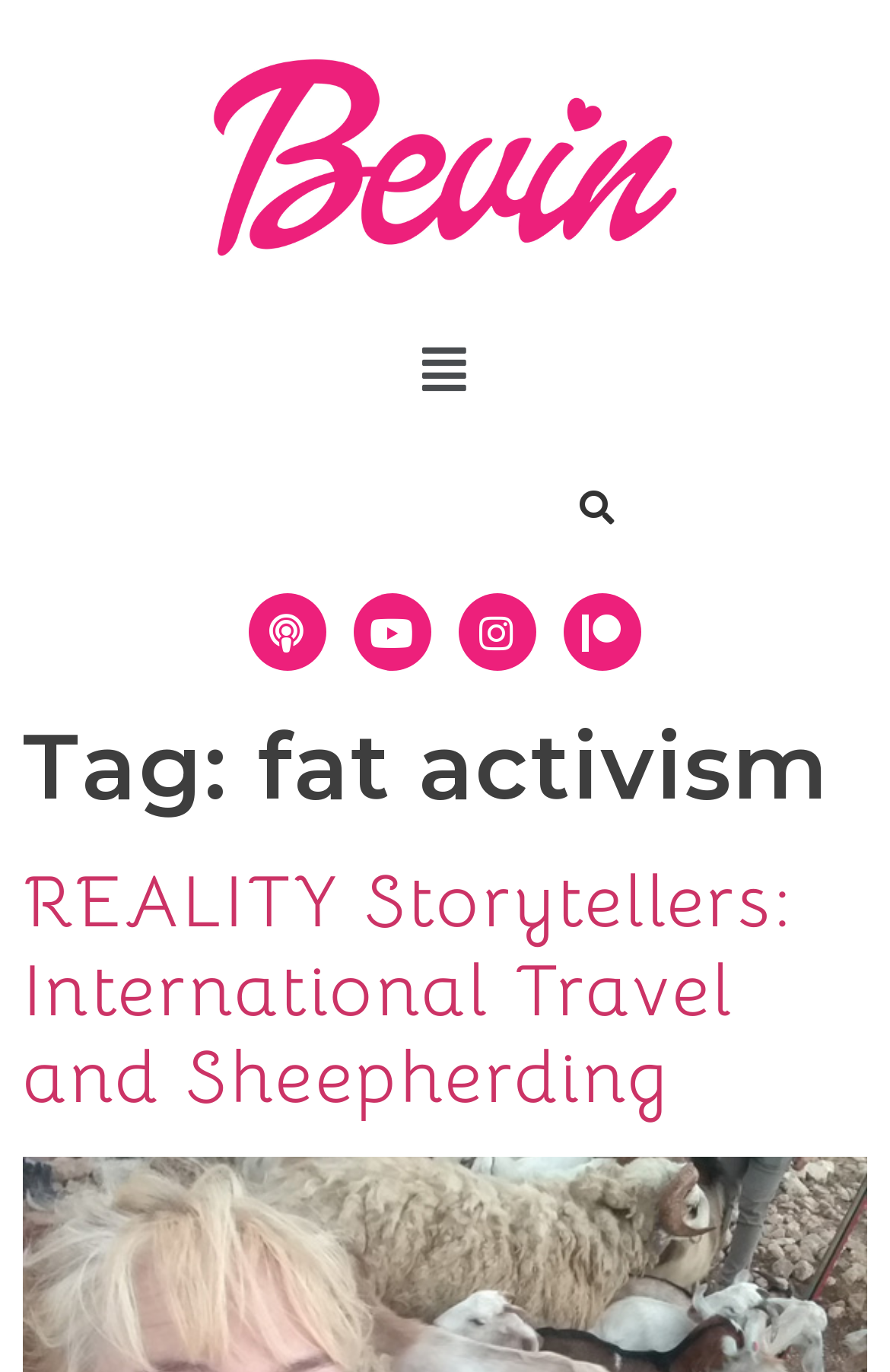Utilize the details in the image to give a detailed response to the question: What is the title of the first article?

The title of the first article is located below the header section, and it is a heading element with the text 'REALITY Storytellers: International Travel and Sheepherding'.